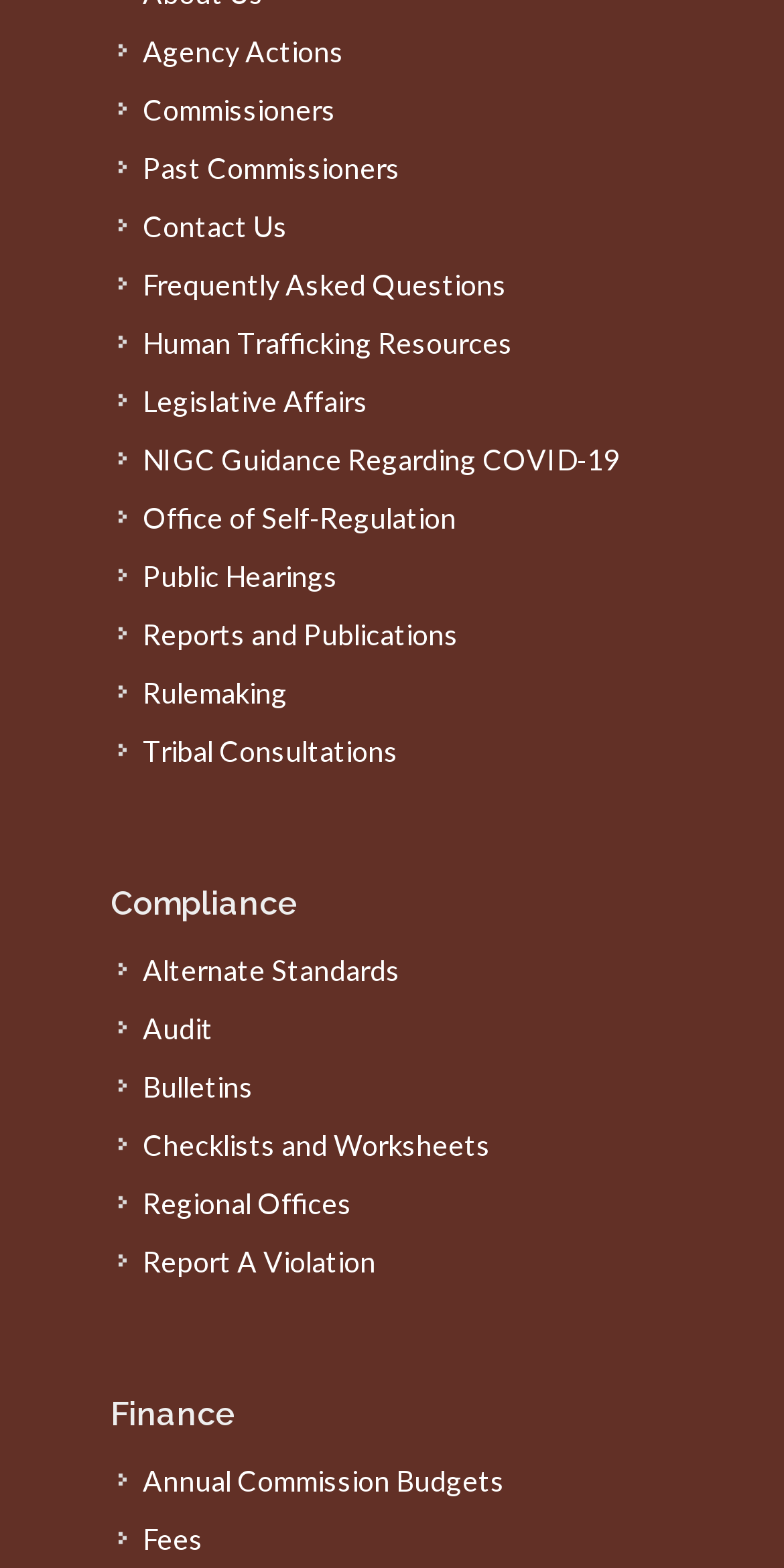How many links are under the 'Compliance' heading?
Look at the screenshot and give a one-word or phrase answer.

7